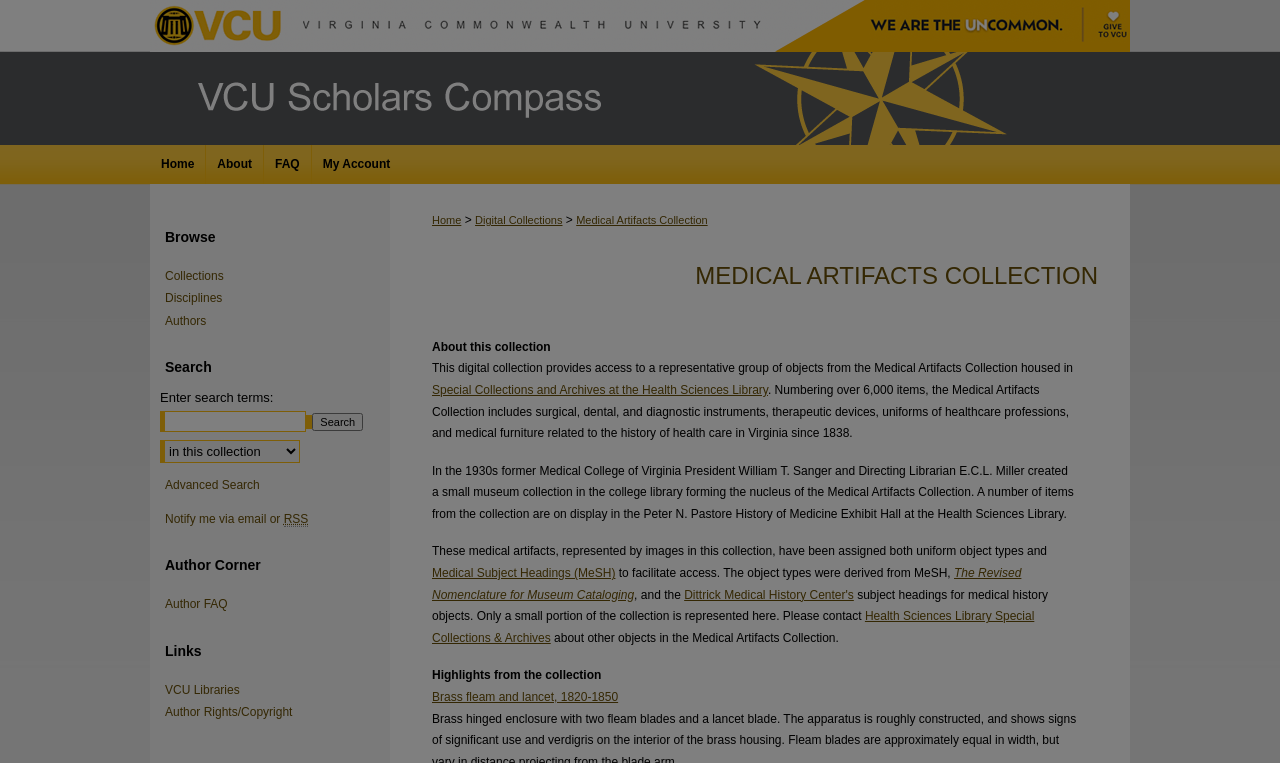Show me the bounding box coordinates of the clickable region to achieve the task as per the instruction: "Click on the 'Menu' link".

[0.953, 0.0, 1.0, 0.066]